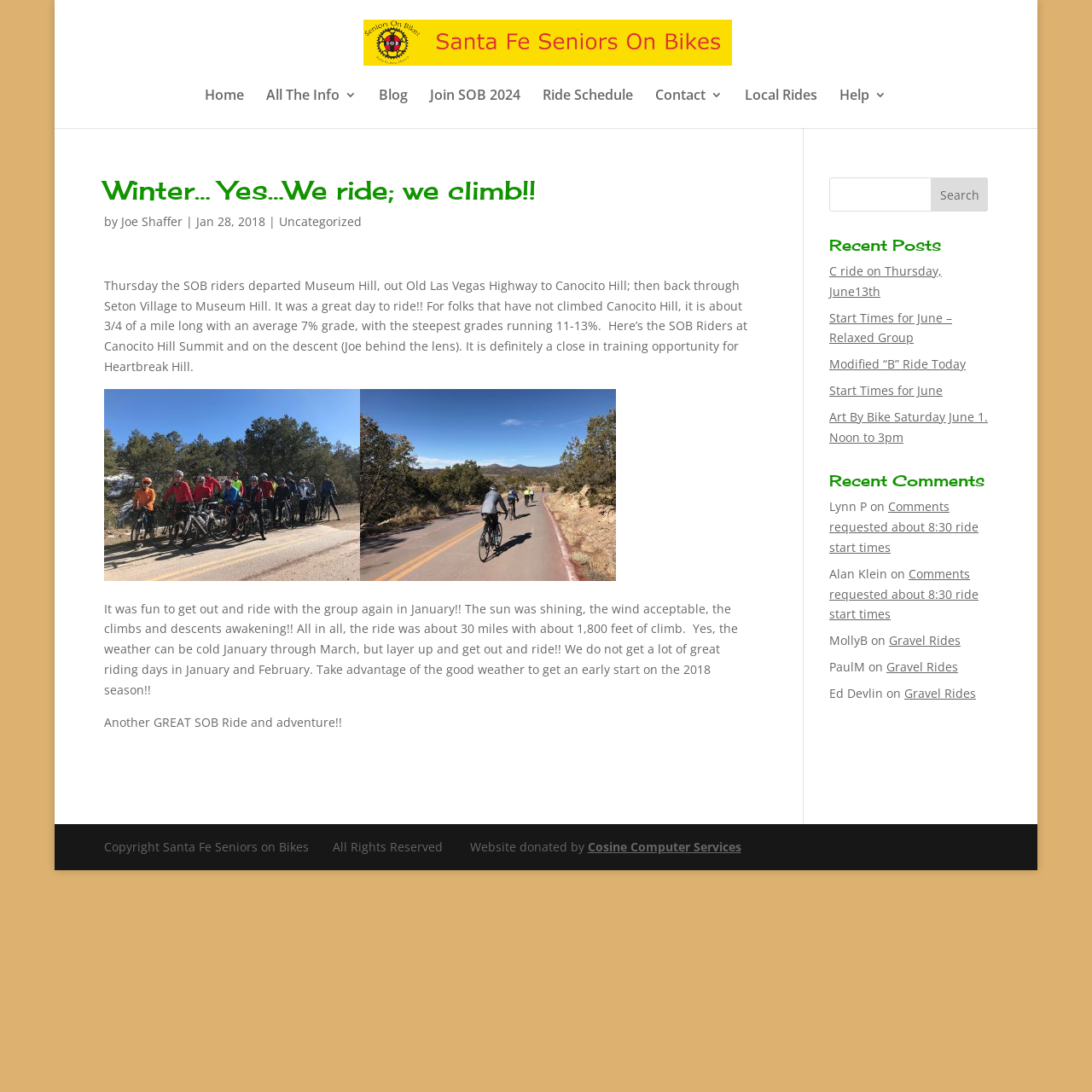Determine the primary headline of the webpage.

Winter… Yes…We ride; we climb!!